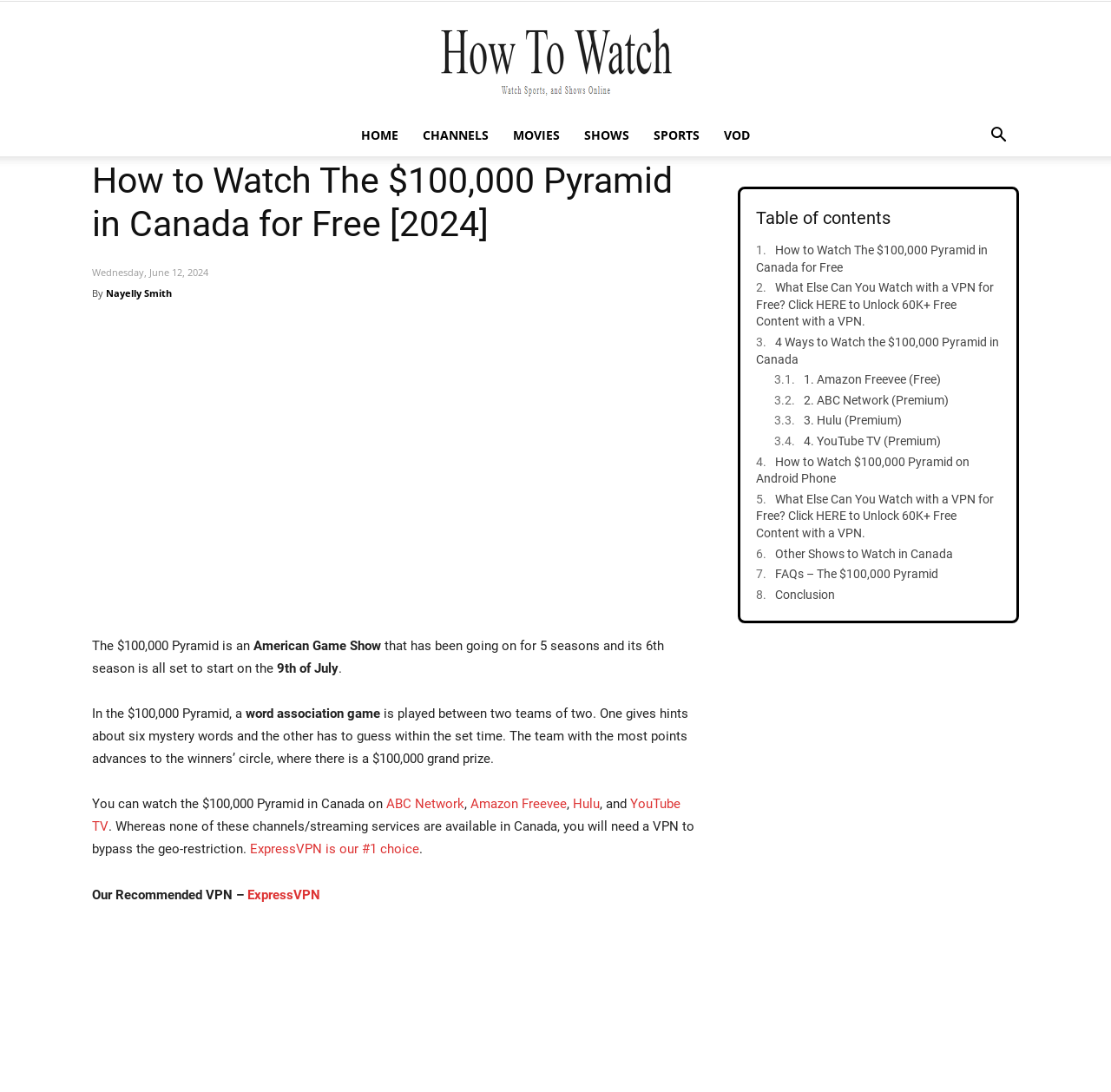Please find the bounding box for the UI component described as follows: "How To Watch".

[0.0, 0.019, 1.0, 0.09]